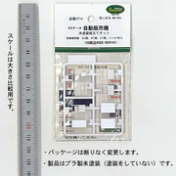What language is the text on the packaging?
Look at the screenshot and respond with one word or a short phrase.

Japanese